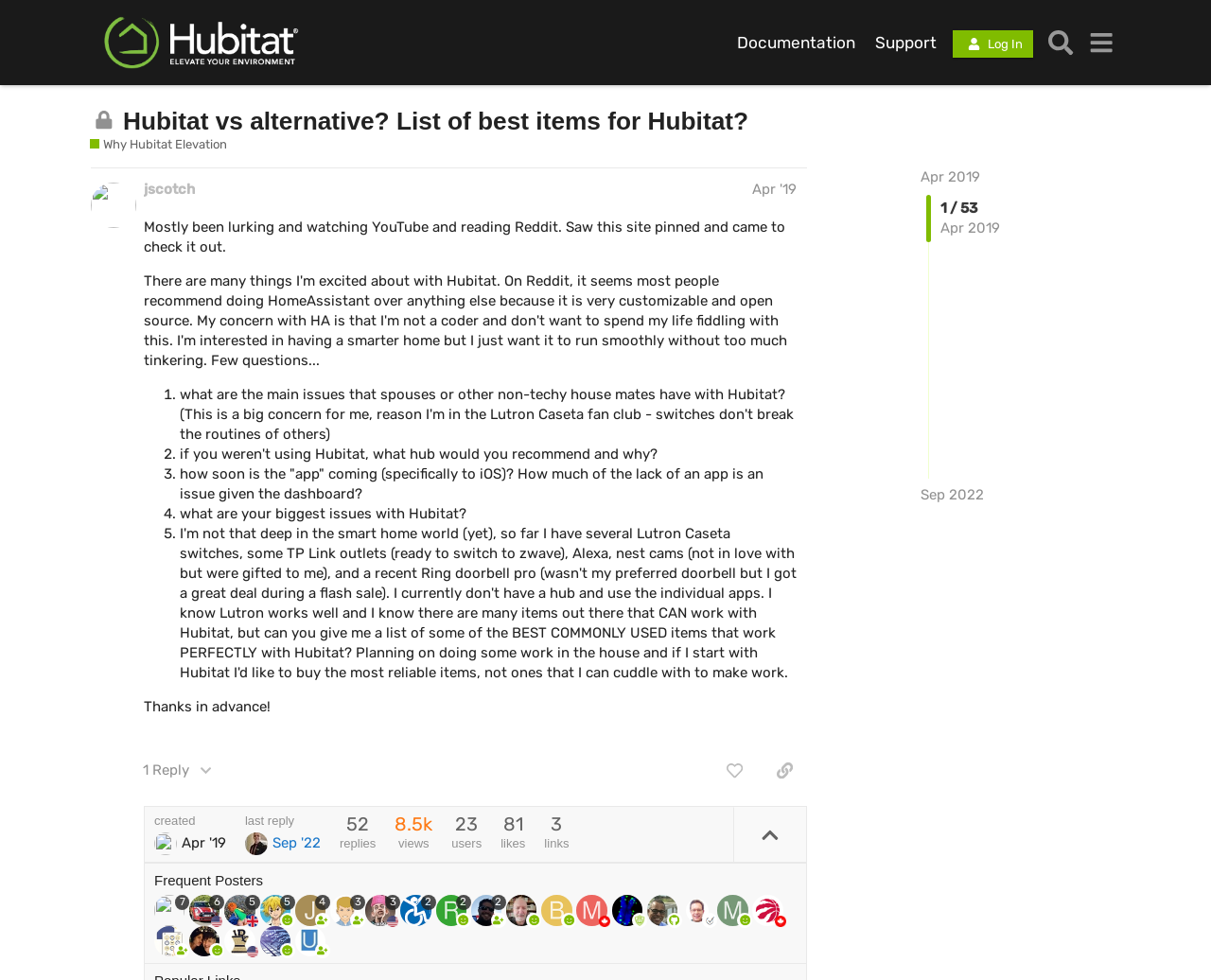Please locate the clickable area by providing the bounding box coordinates to follow this instruction: "Search for something".

[0.859, 0.023, 0.892, 0.064]